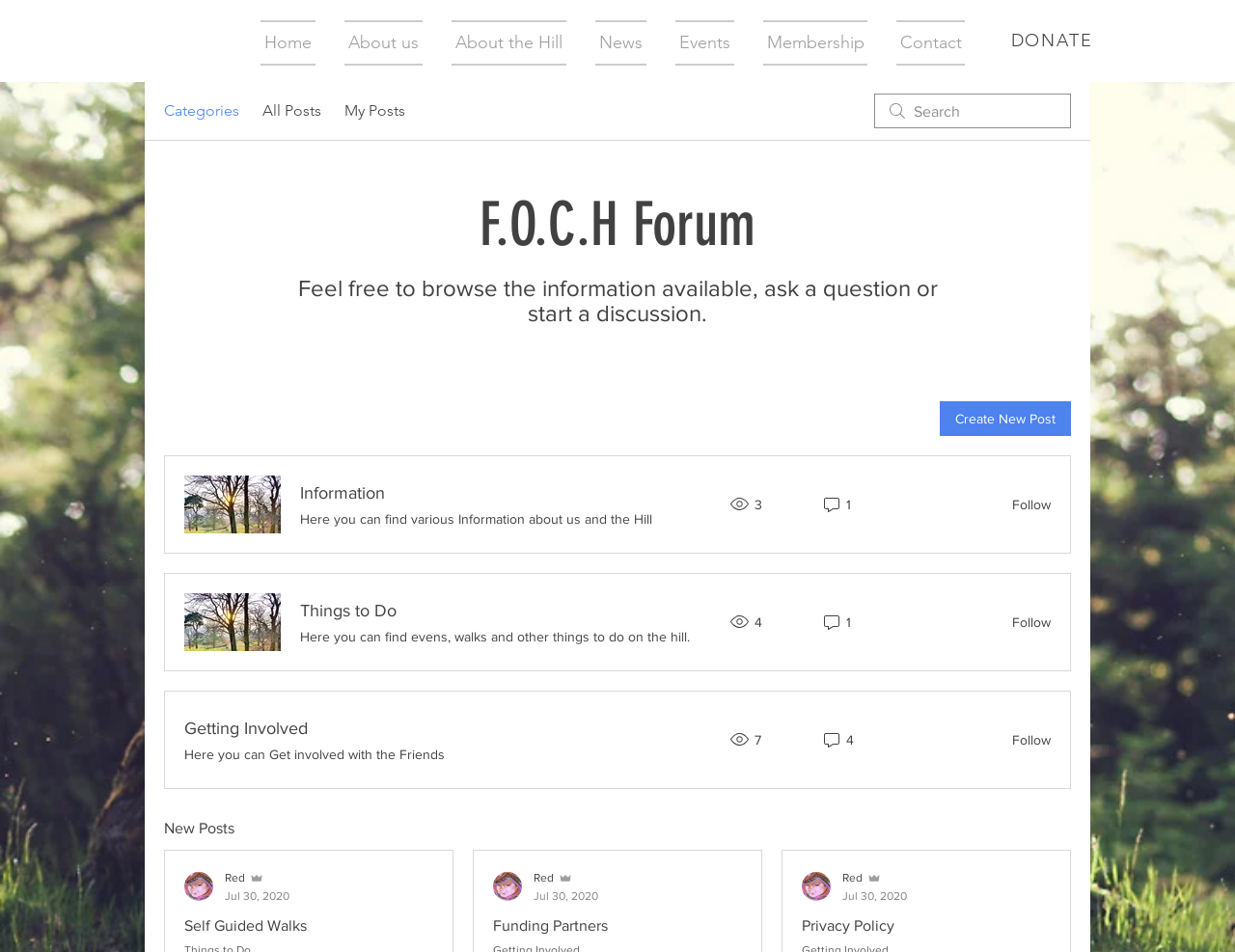Provide the bounding box for the UI element matching this description: "Create New Post".

[0.761, 0.421, 0.867, 0.458]